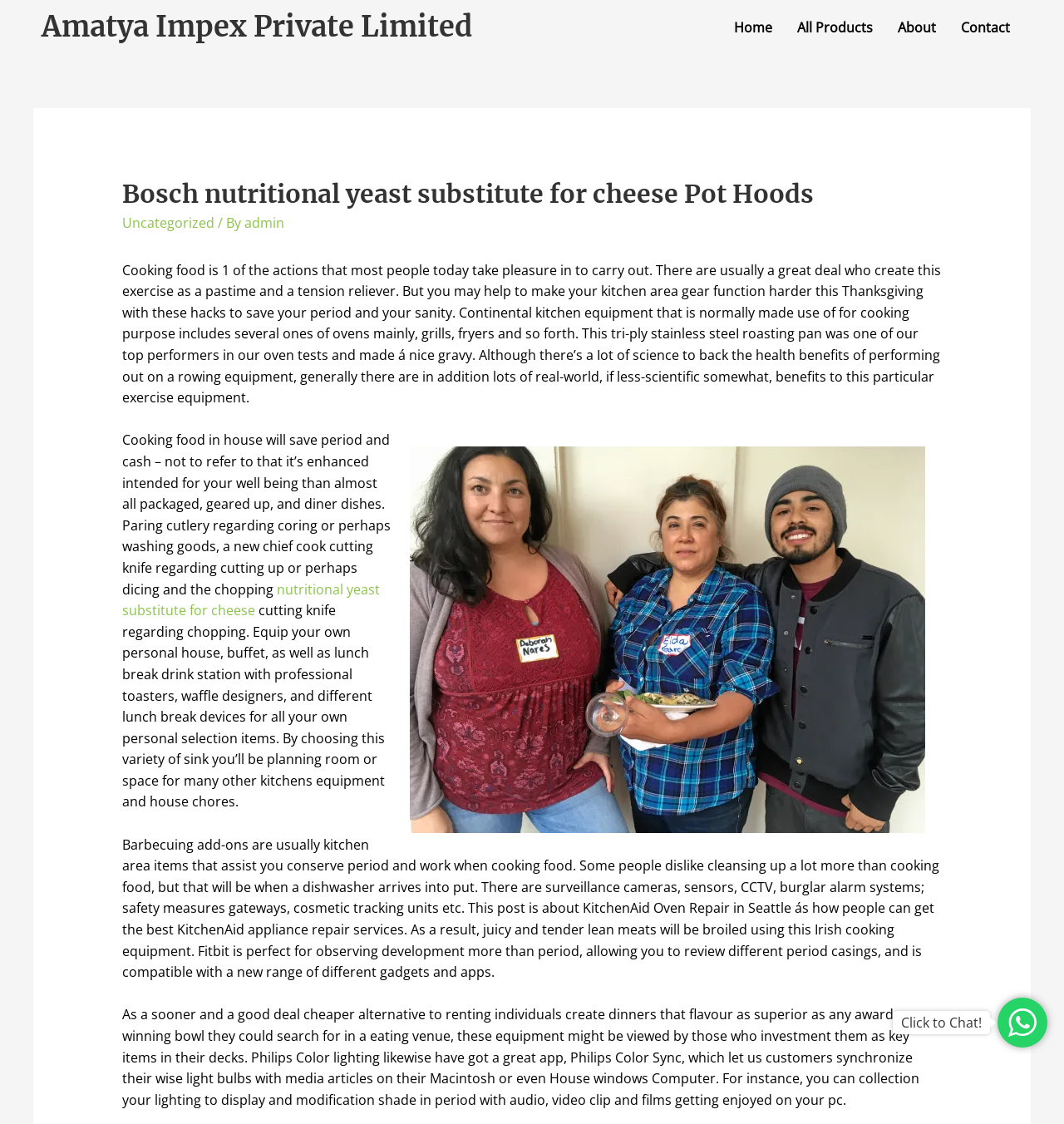Using details from the image, please answer the following question comprehensively:
What is the topic of the text in the section with the image of a kitchen?

The section with the image of a kitchen contains text that discusses cooking, kitchen equipment, and their benefits, indicating that the topic of this section is cooking and kitchen equipment.